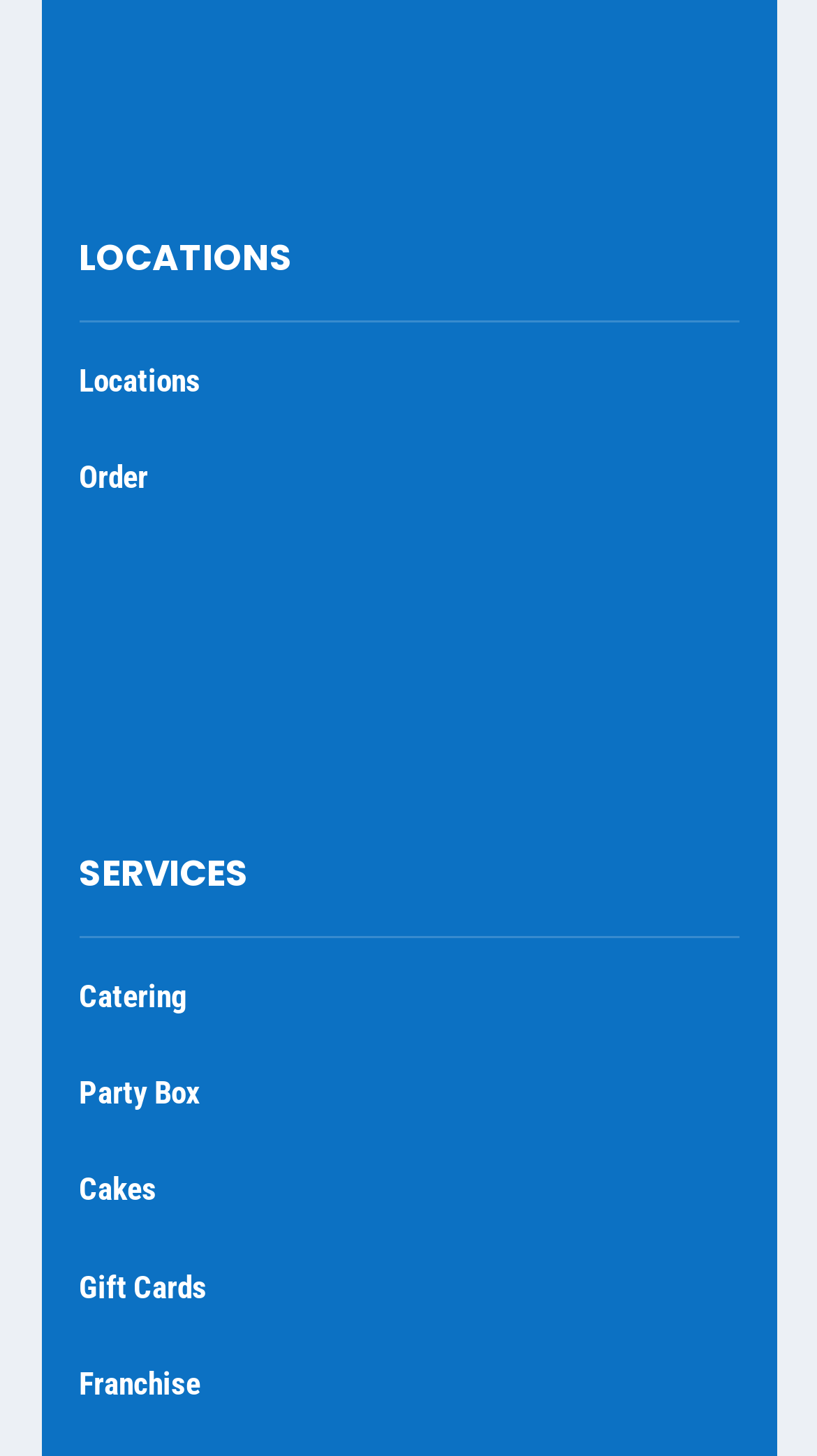What is the first link under the 'LOCATIONS' category?
Answer the question with a single word or phrase, referring to the image.

Locations